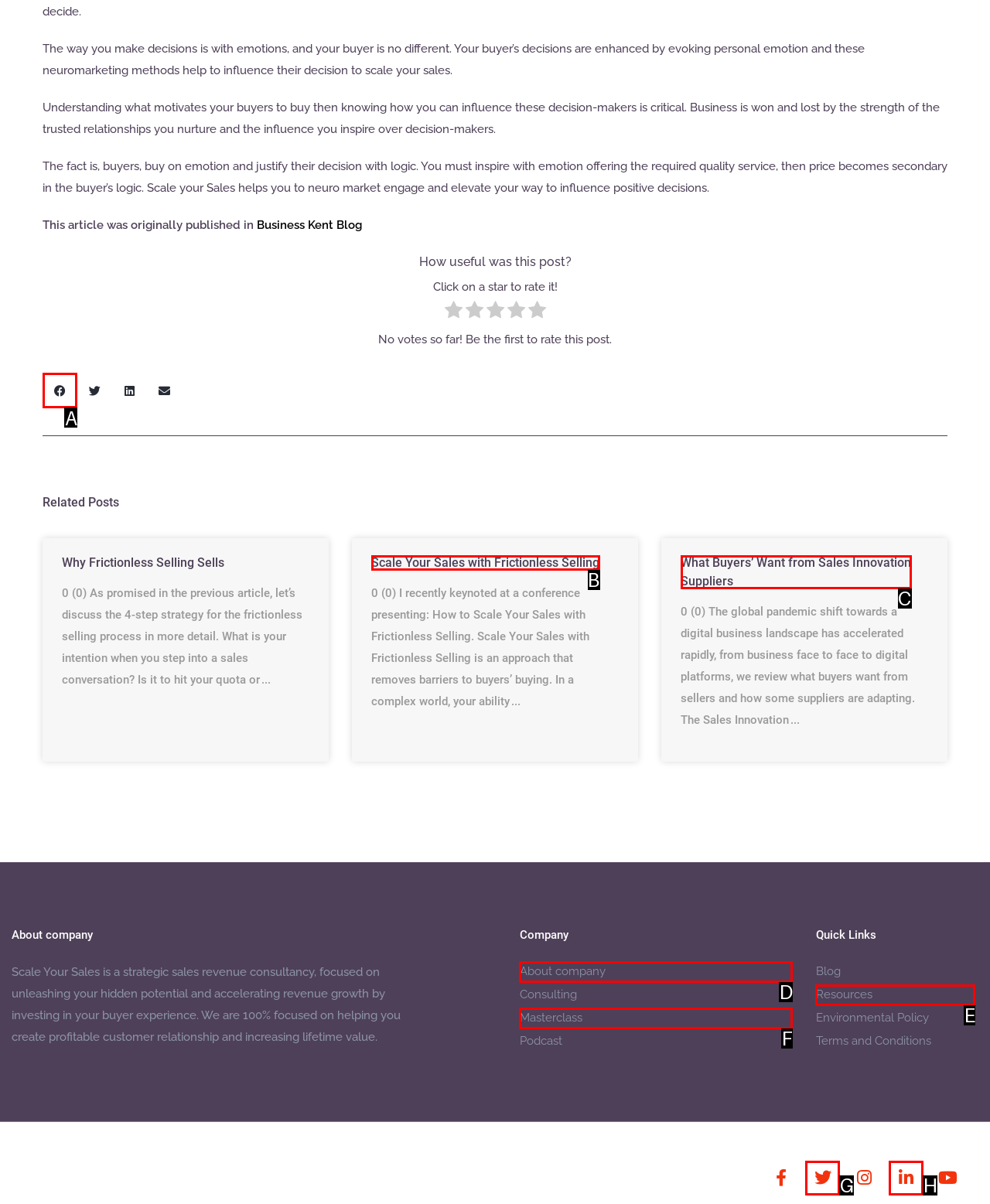Identify the HTML element that should be clicked to accomplish the task: Share on facebook
Provide the option's letter from the given choices.

A